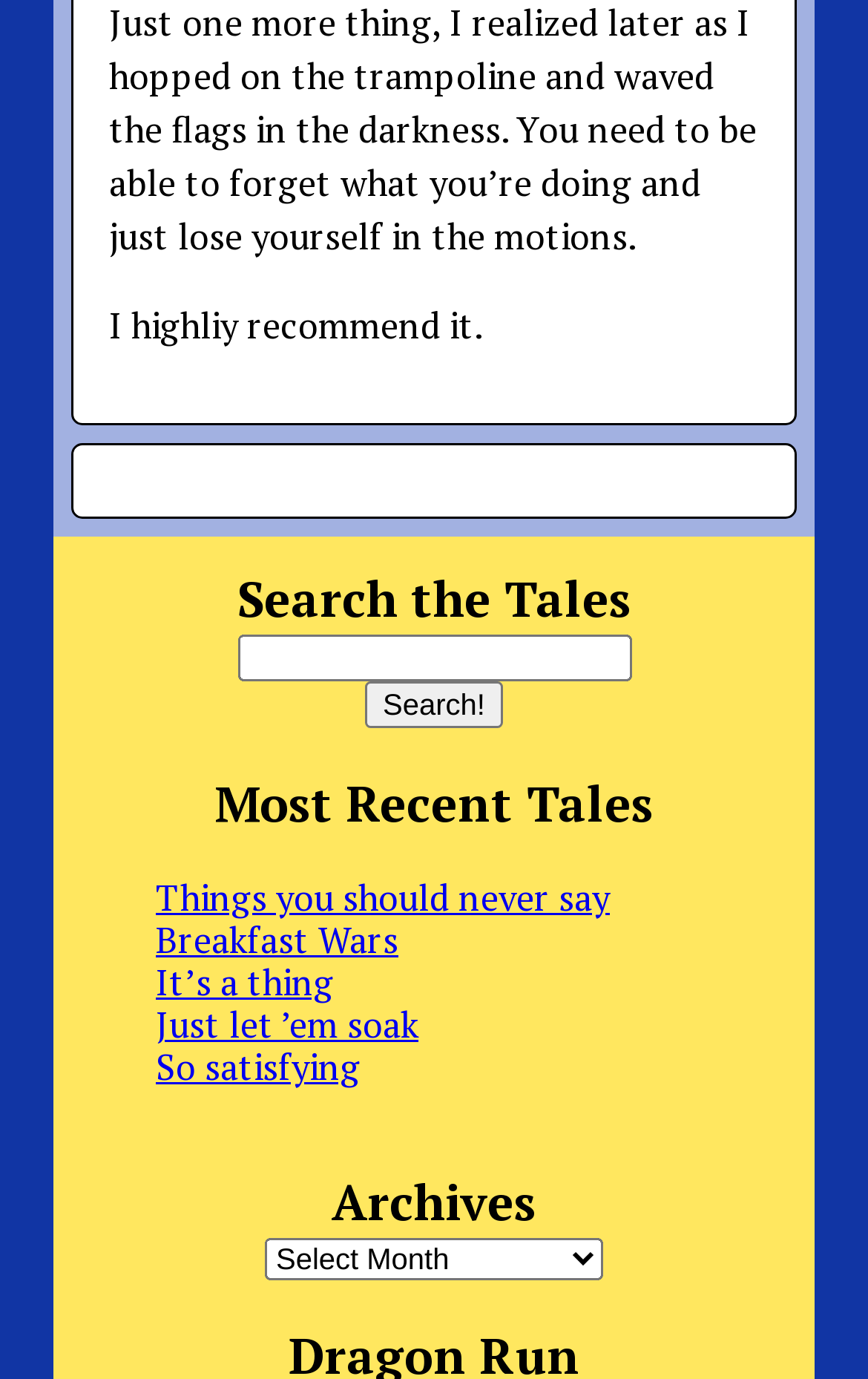Please find the bounding box coordinates of the section that needs to be clicked to achieve this instruction: "search for a tale".

[0.273, 0.46, 0.727, 0.494]